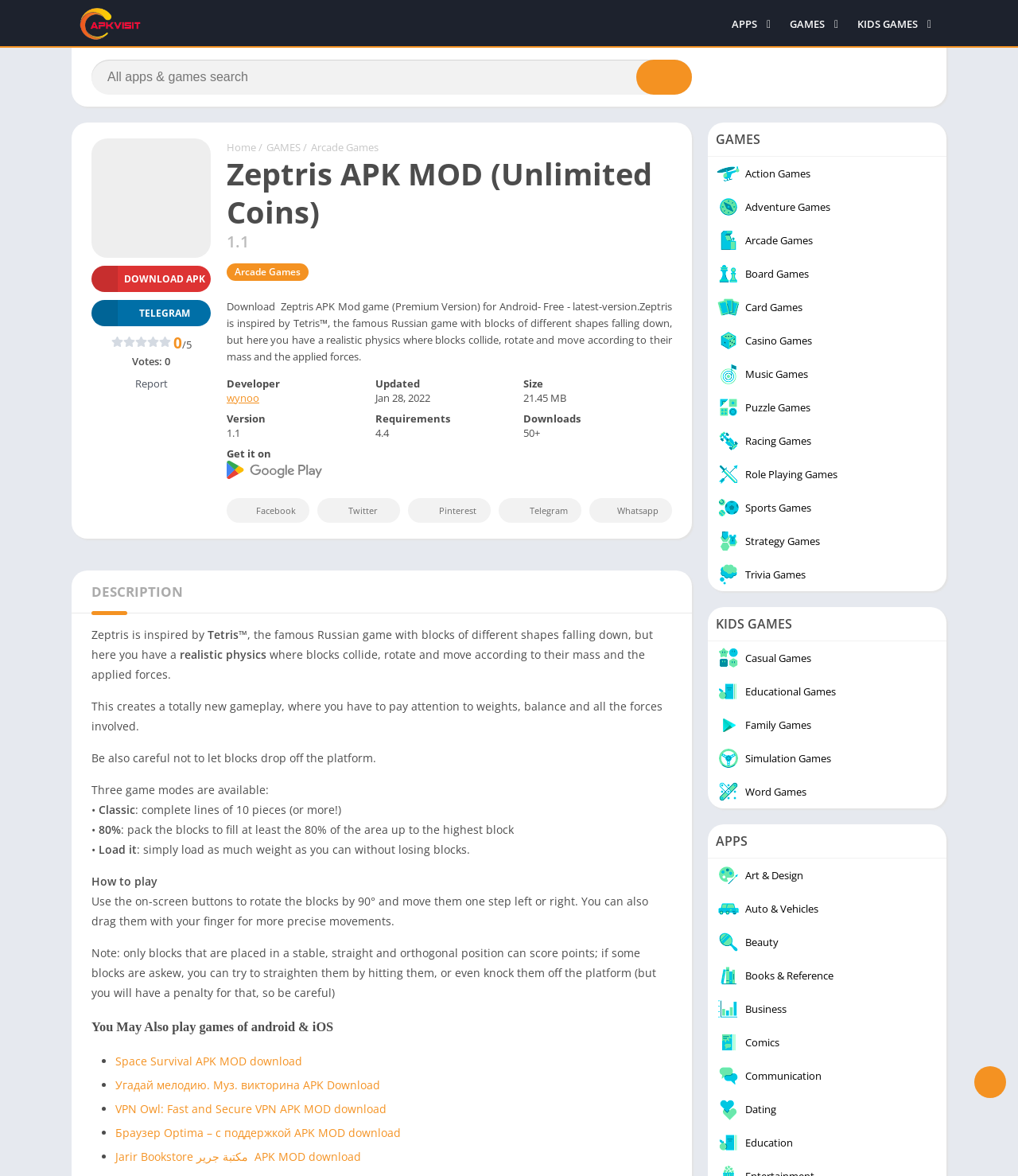Given the element description Video Players & Editors, specify the bounding box coordinates of the corresponding UI element in the format (top-left x, top-left y, bottom-right x, bottom-right y). All values must be between 0 and 1.

[0.707, 0.6, 0.848, 0.621]